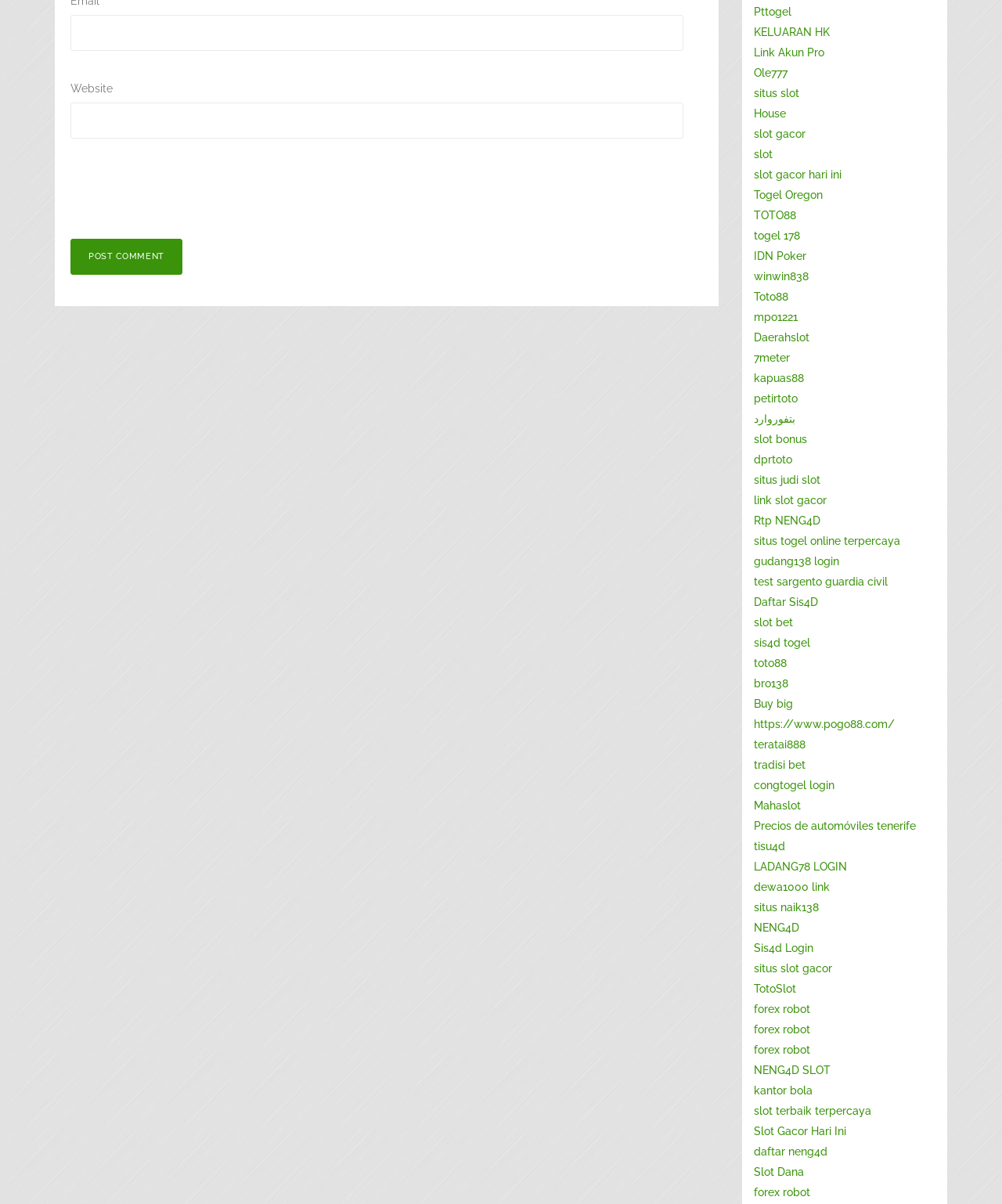What is the 'Post Comment' button for?
Give a one-word or short-phrase answer derived from the screenshot.

To submit a comment